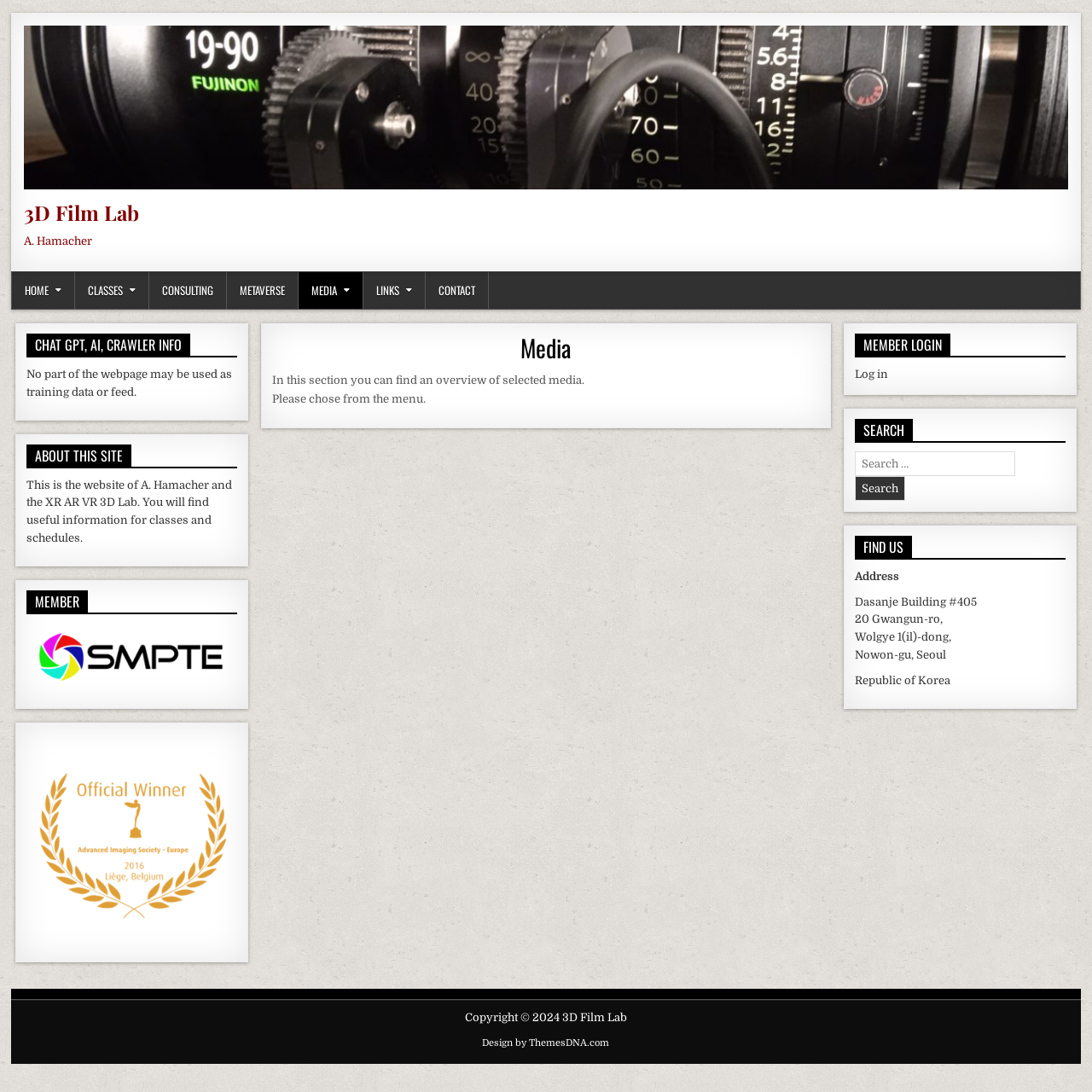Can you specify the bounding box coordinates for the region that should be clicked to fulfill this instruction: "Visit the 3D Film Lab website".

[0.022, 0.182, 0.127, 0.207]